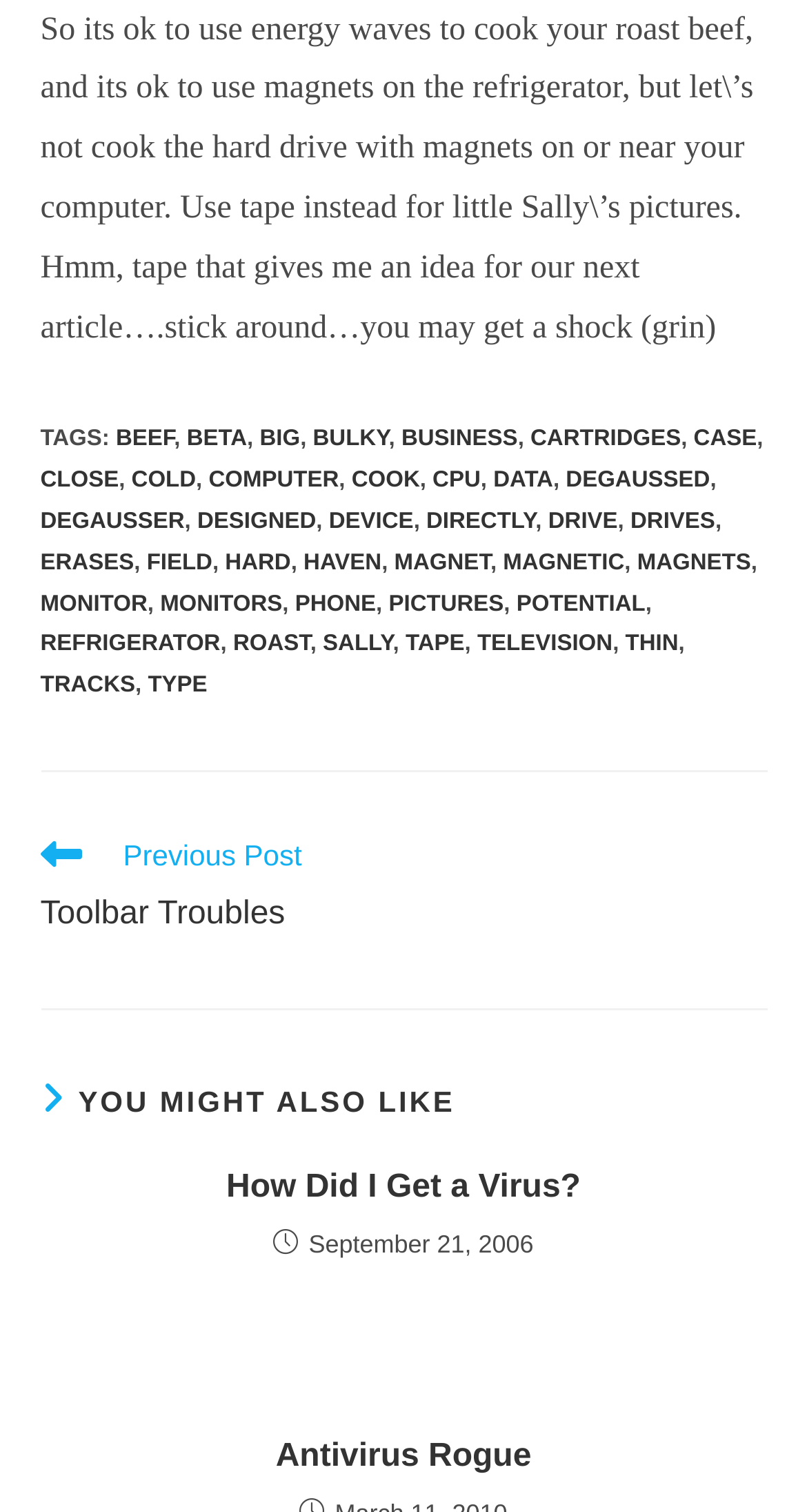Determine the bounding box coordinates of the clickable element necessary to fulfill the instruction: "View the article 'How Did I Get a Virus?'". Provide the coordinates as four float numbers within the 0 to 1 range, i.e., [left, top, right, bottom].

[0.081, 0.771, 0.919, 0.801]